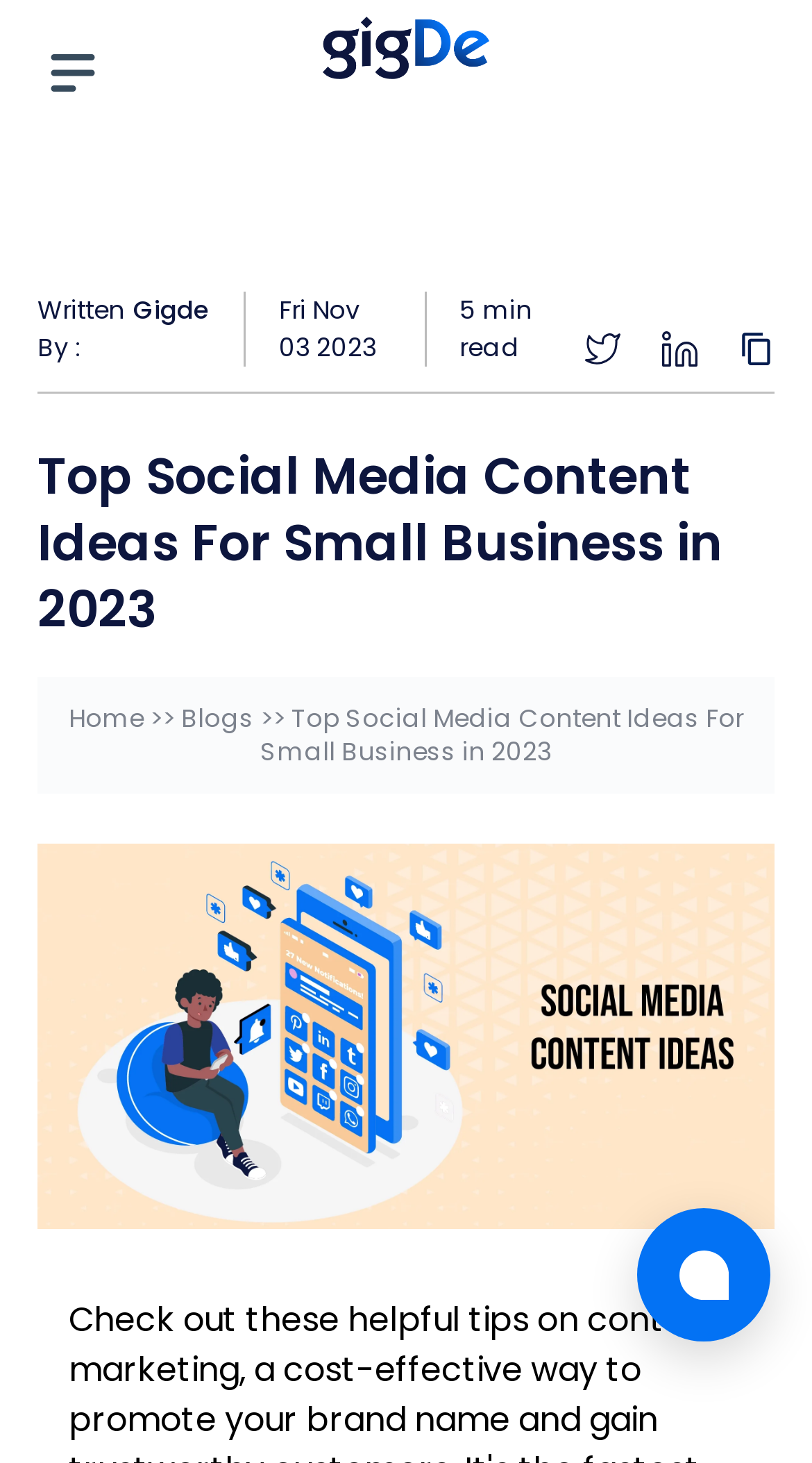What is the date of the article?
Please provide a single word or phrase answer based on the image.

Fri Nov 03 2023